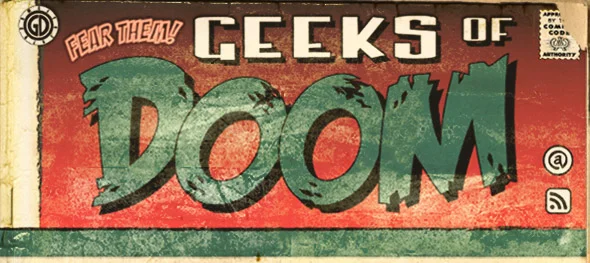What is the dominant color scheme of the background?
Look at the screenshot and respond with one word or a short phrase.

Red and green